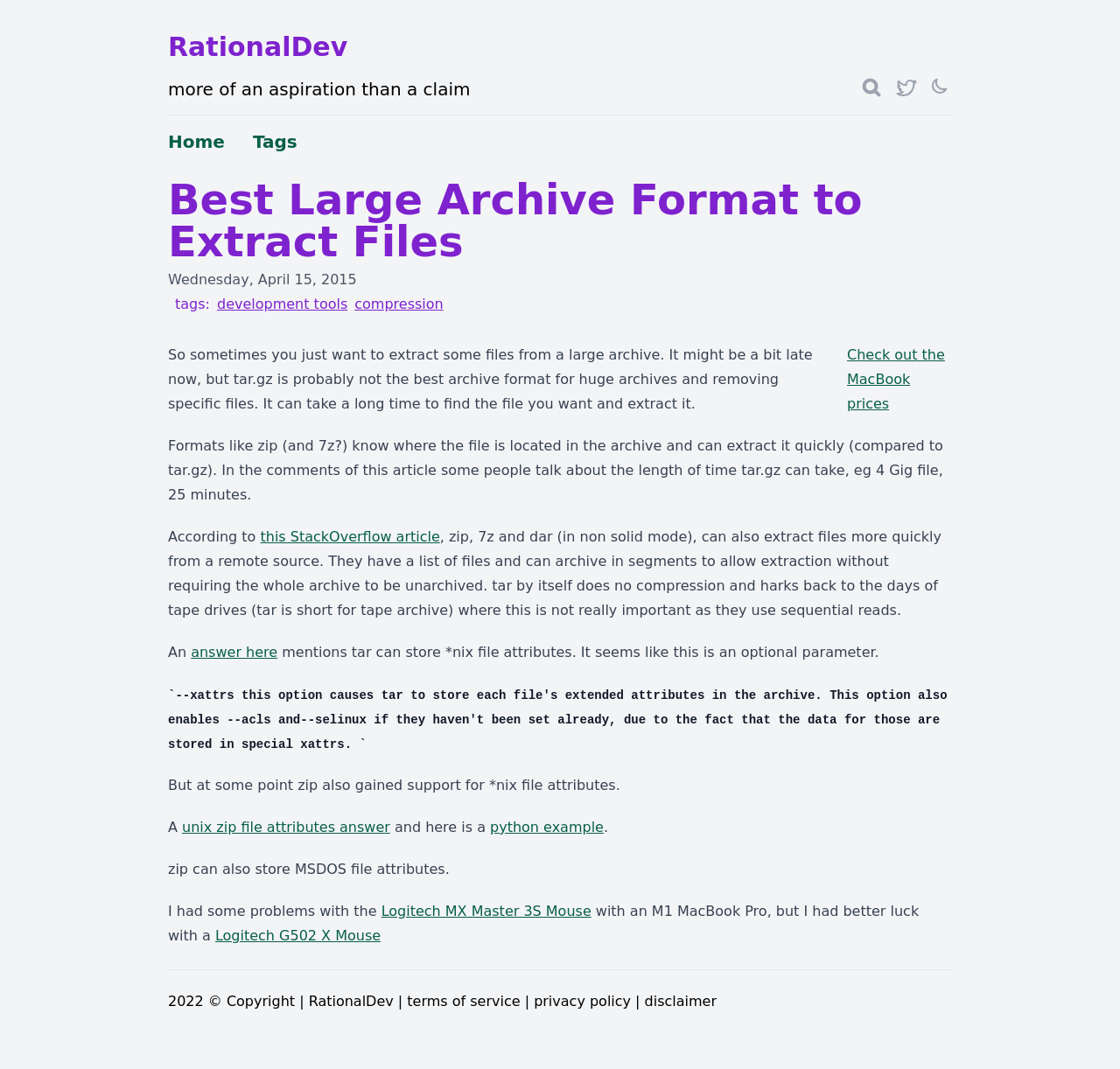Based on the description "Logitech MX Master 3S Mouse", find the bounding box of the specified UI element.

[0.34, 0.845, 0.528, 0.86]